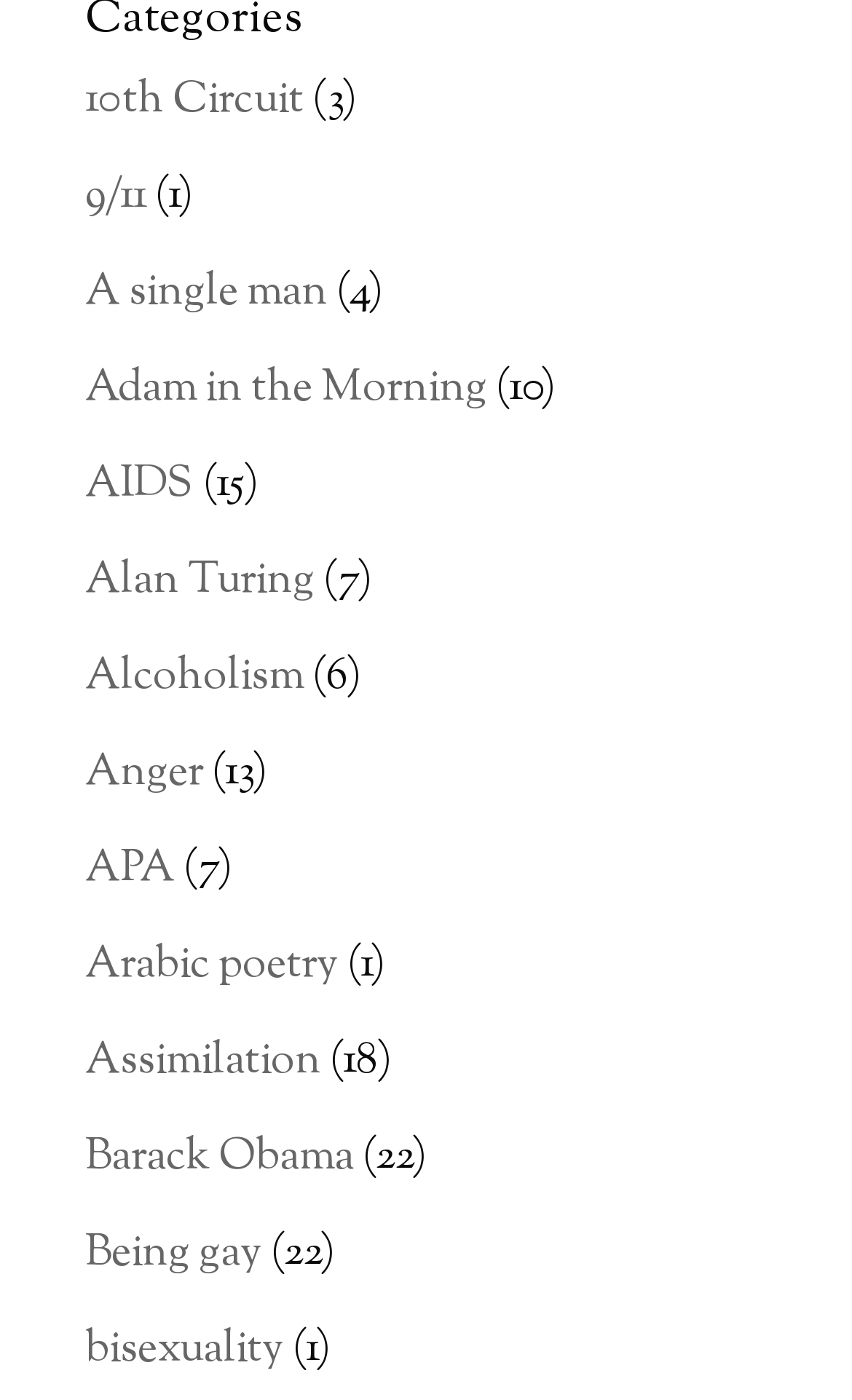Can you find the bounding box coordinates of the area I should click to execute the following instruction: "Visit the page about AIDS"?

[0.1, 0.324, 0.228, 0.37]